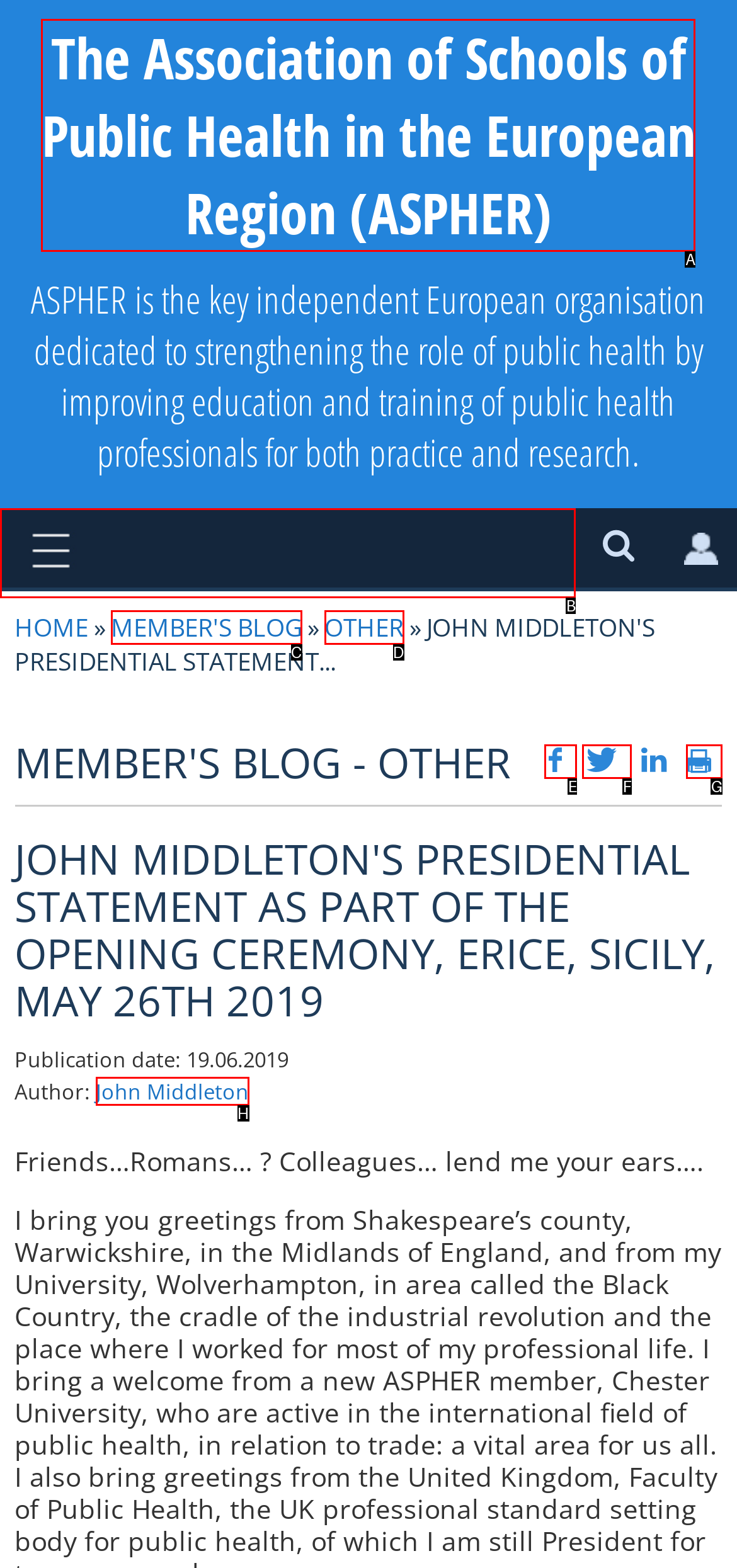From the options presented, which lettered element matches this description: Cindy
Reply solely with the letter of the matching option.

None